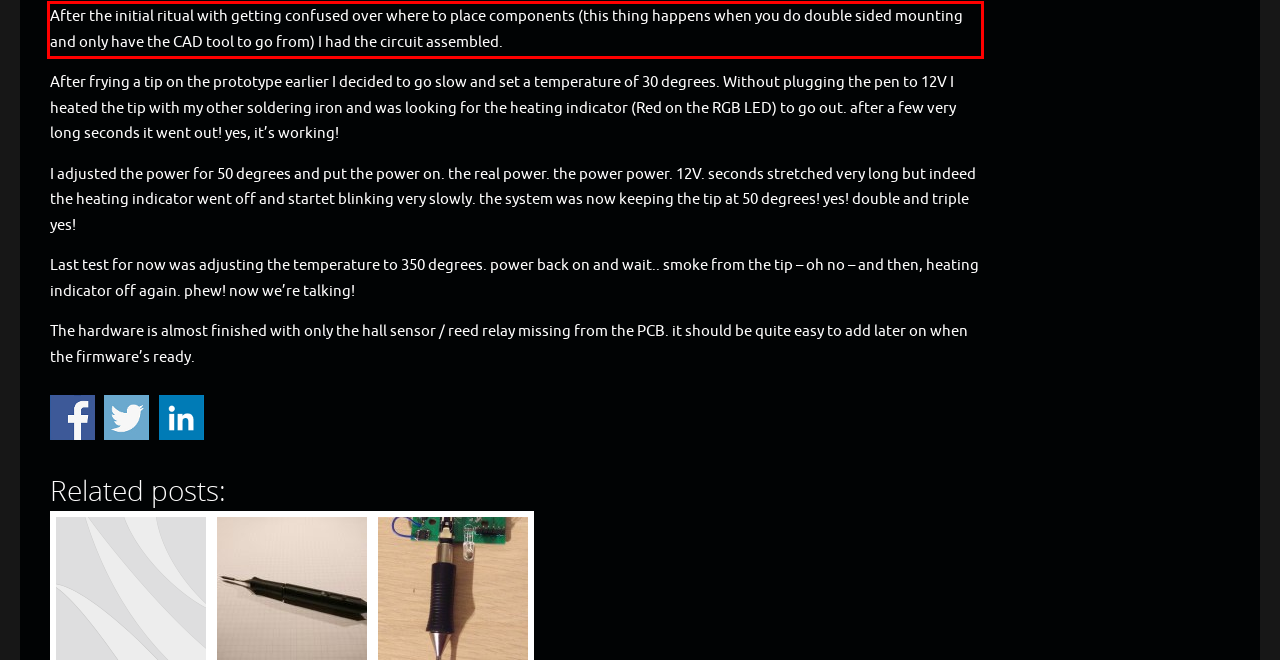Given a screenshot of a webpage with a red bounding box, extract the text content from the UI element inside the red bounding box.

After the initial ritual with getting confused over where to place components (this thing happens when you do double sided mounting and only have the CAD tool to go from) I had the circuit assembled.